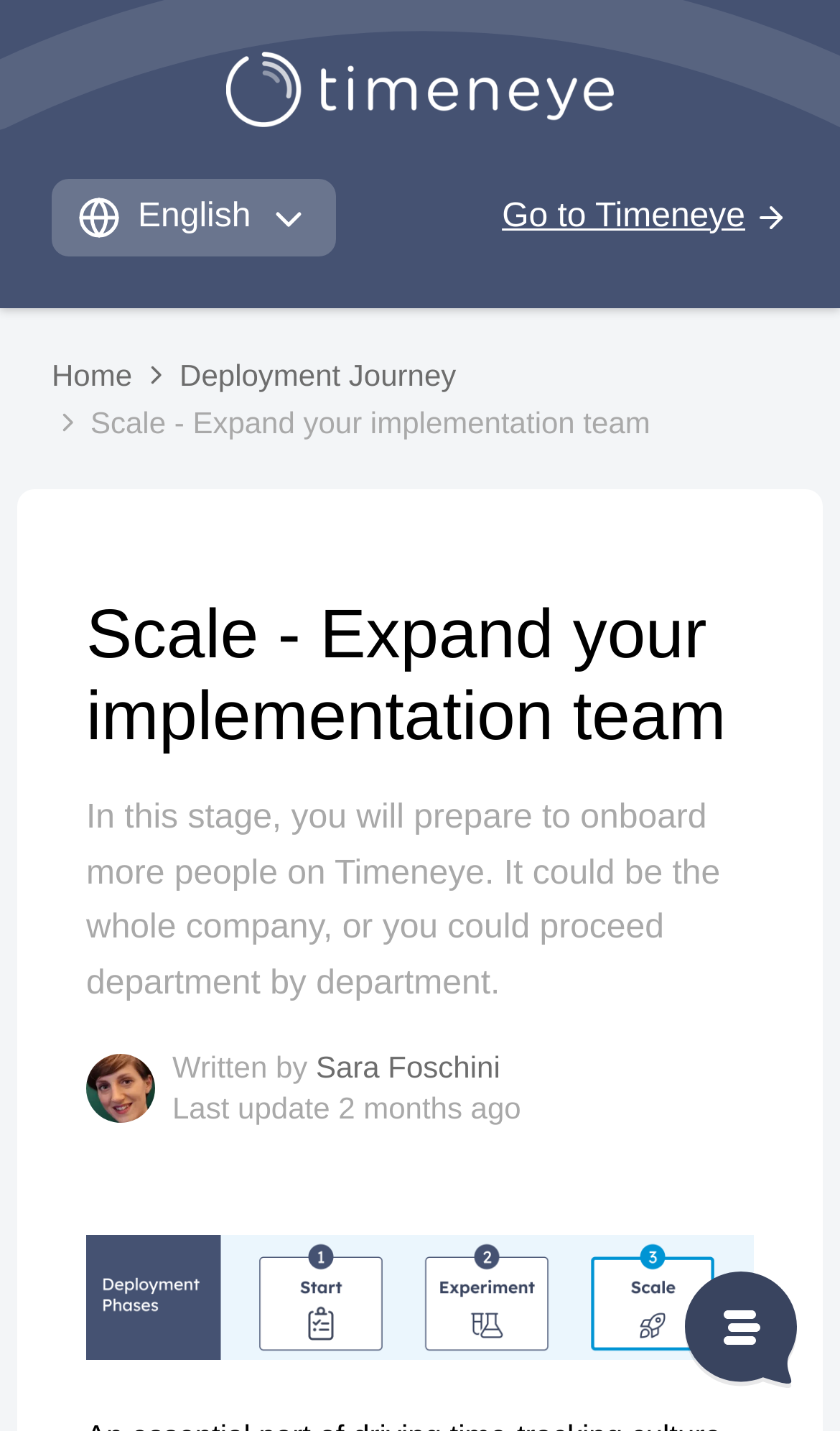Generate a thorough explanation of the webpage's elements.

The webpage appears to be a help center article from Timeneye, with the title "Scale - Expand your implementation team". At the top left, there is a link to "Timeneye" accompanied by an image of the Timeneye logo. Below this, there are three small images, possibly language or region flags, with the text "English" next to the second image.

To the right of these elements, there is a link to "Go to Timeneye" with an arrow icon. Above this link, there is a navigation menu with links to "Home" and "Deployment Journey", each accompanied by a small image.

The main content of the page is a heading with the title "Scale - Expand your implementation team", followed by a paragraph of text that explains the purpose of this stage, which is to prepare to onboard more people on Timeneye, either for the whole company or department by department.

Below this text, there is an image of a person, Sara Foschini, and two lines of text indicating that the article was written by her and last updated 2 months ago. At the bottom of the page, there is a large image that spans almost the entire width of the page, and an iframe that takes up the bottom right corner.